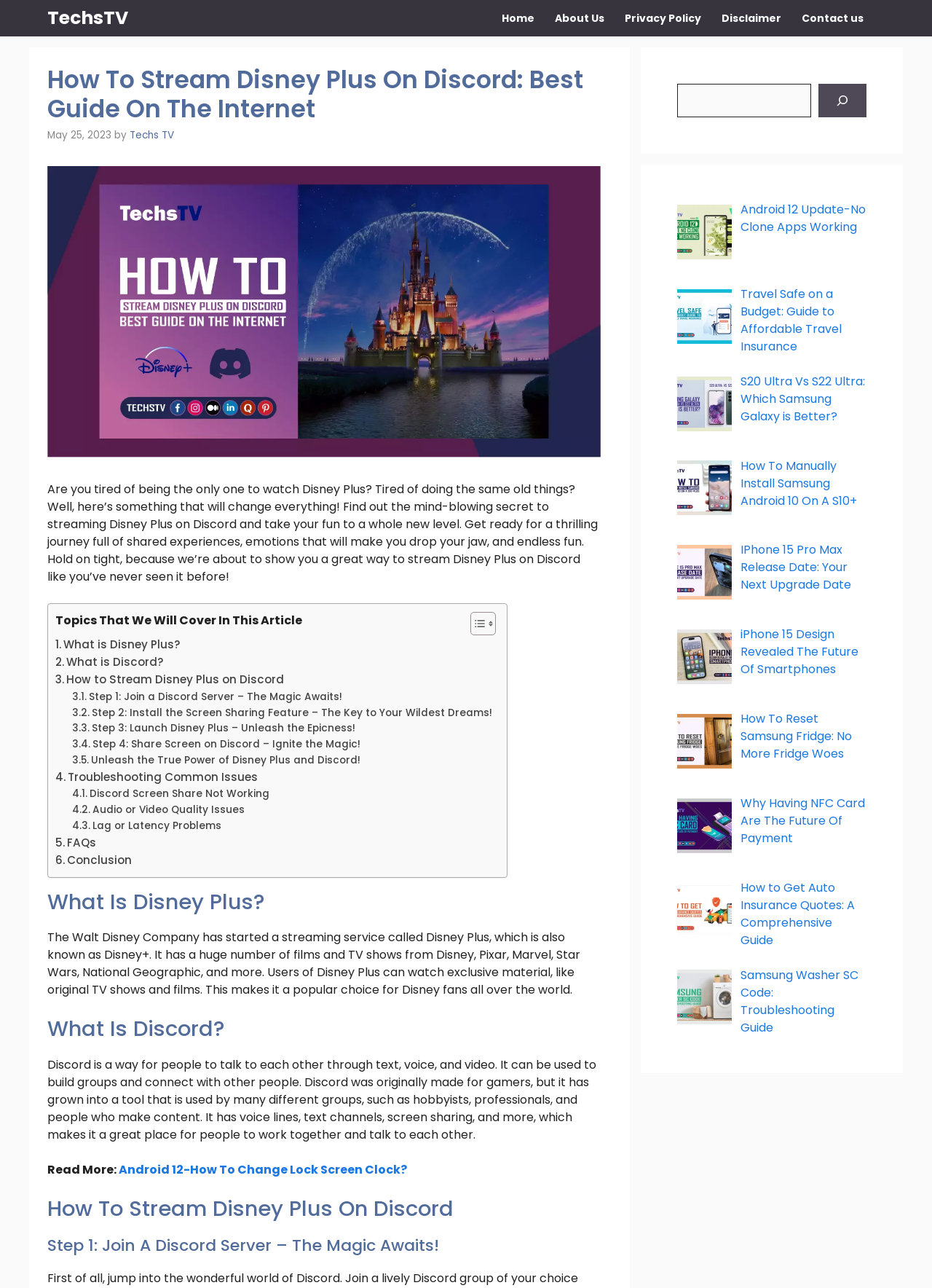Locate the bounding box coordinates of the segment that needs to be clicked to meet this instruction: "Click on the 'What Is Disney Plus?' heading".

[0.051, 0.69, 0.645, 0.71]